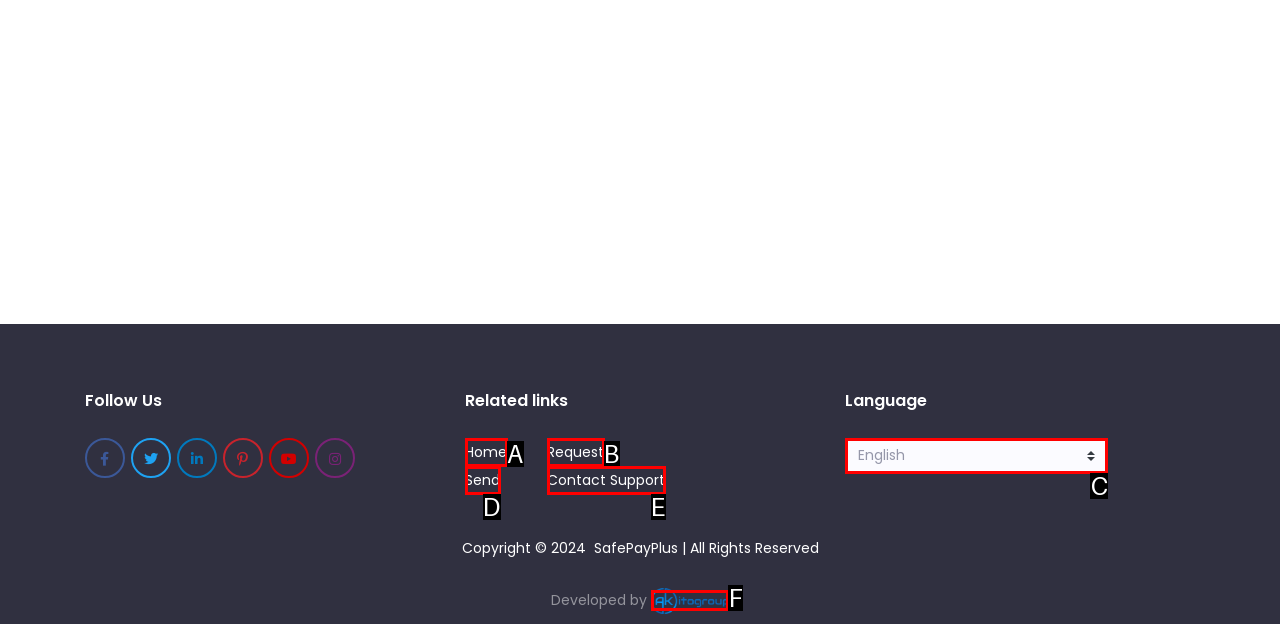From the given options, choose the HTML element that aligns with the description: Request. Respond with the letter of the selected element.

B